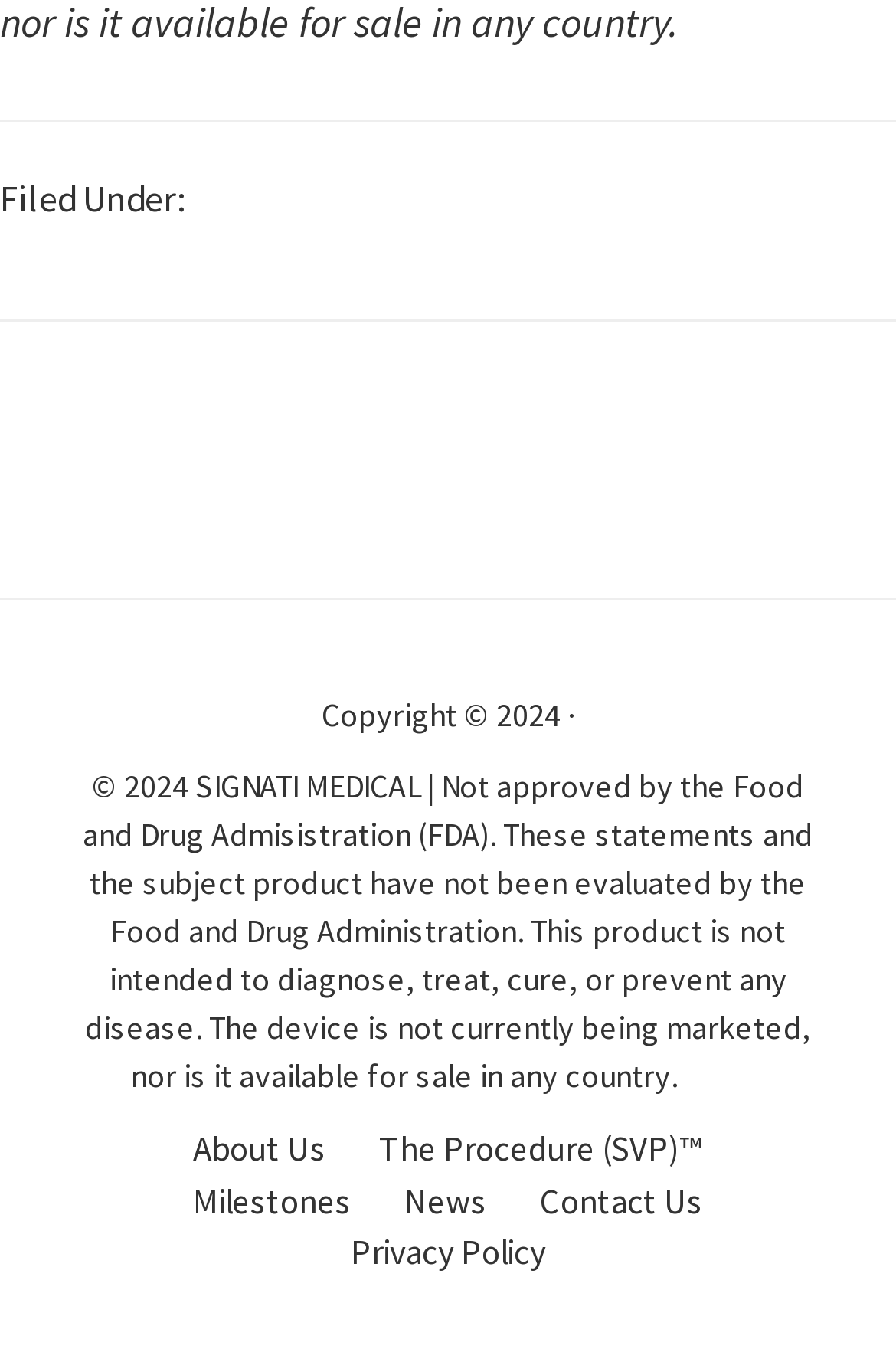Determine the bounding box coordinates of the clickable region to execute the instruction: "Log in to the account". The coordinates should be four float numbers between 0 and 1, denoted as [left, top, right, bottom].

[0.764, 0.783, 0.854, 0.813]